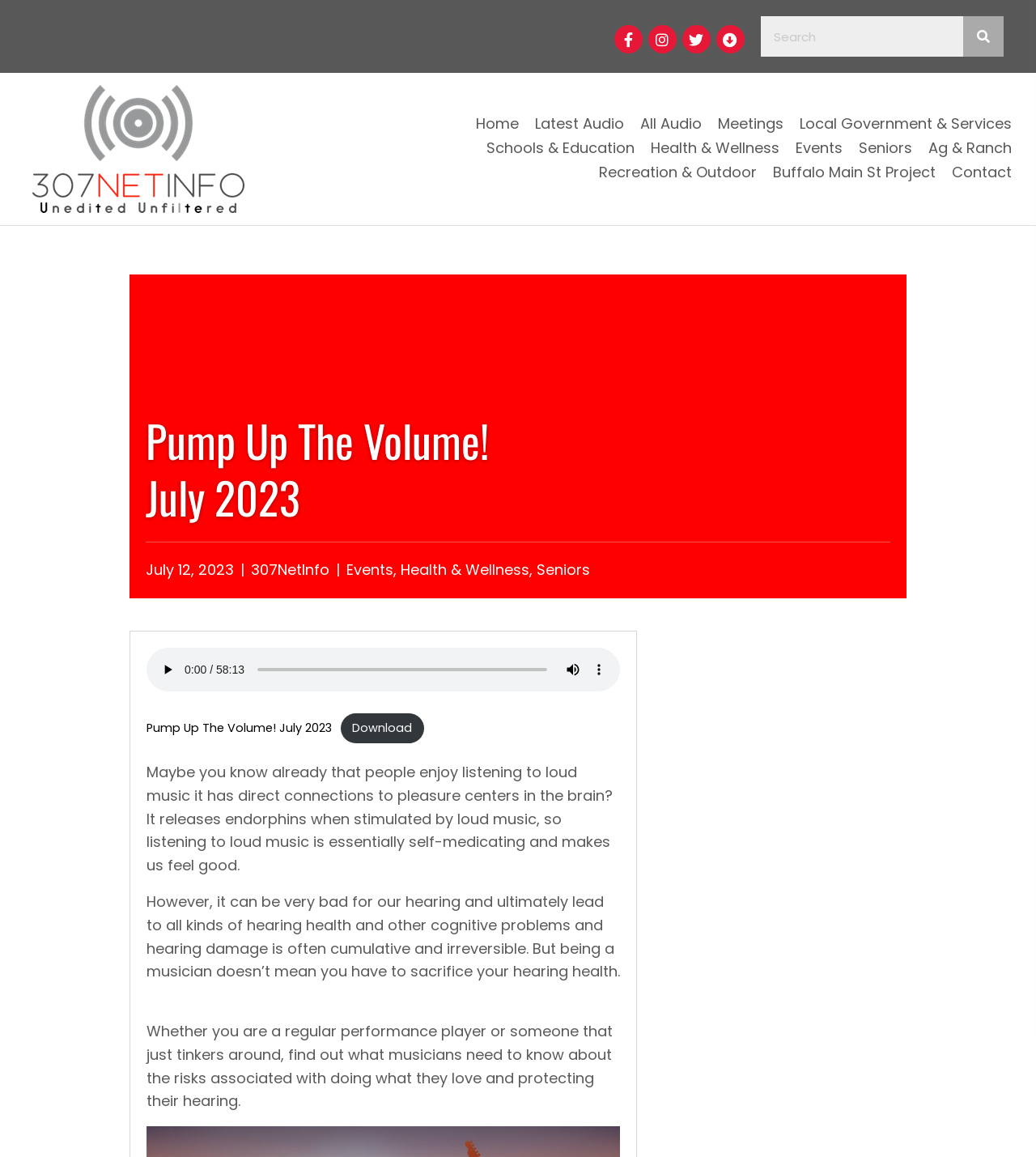Identify and provide the main heading of the webpage.

Pump Up The Volume!
July 2023